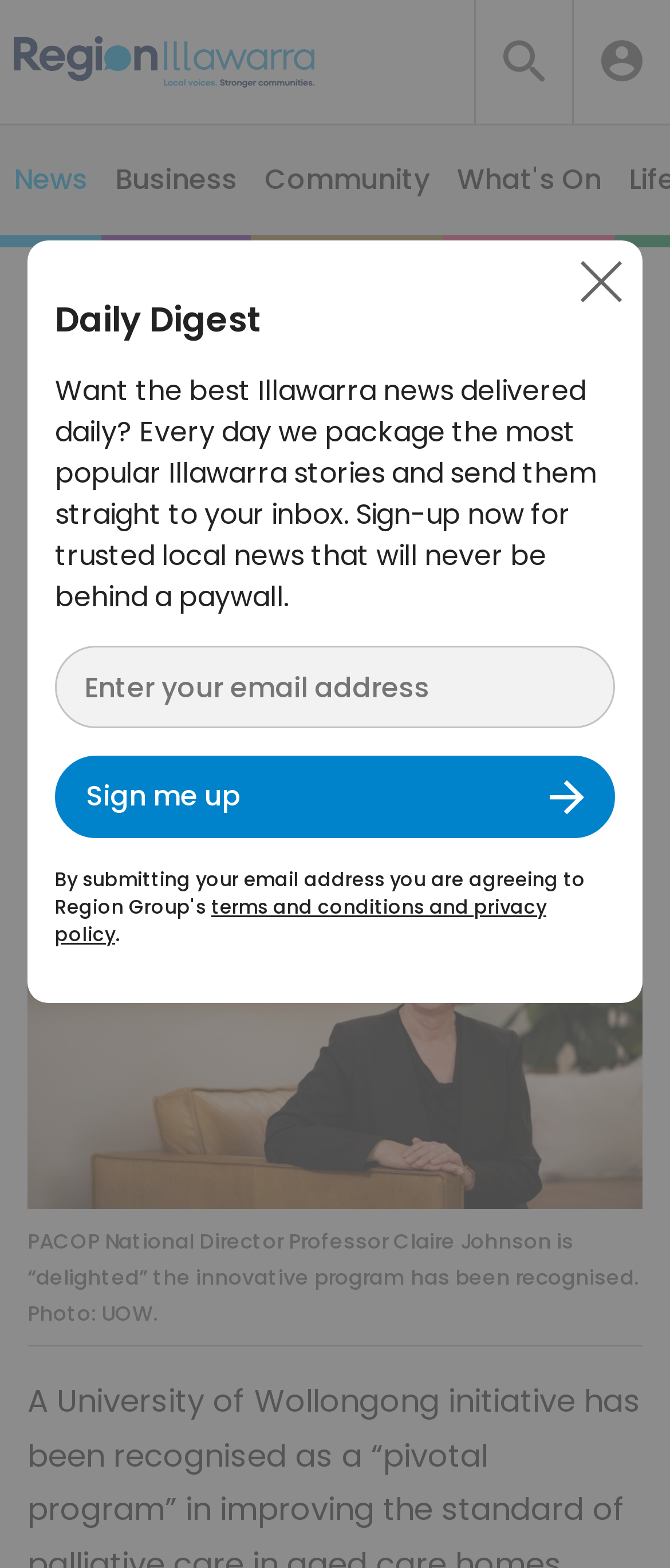Please identify the bounding box coordinates of the clickable region that I should interact with to perform the following instruction: "Search for something". The coordinates should be expressed as four float numbers between 0 and 1, i.e., [left, top, right, bottom].

[0.854, 0.009, 0.936, 0.07]